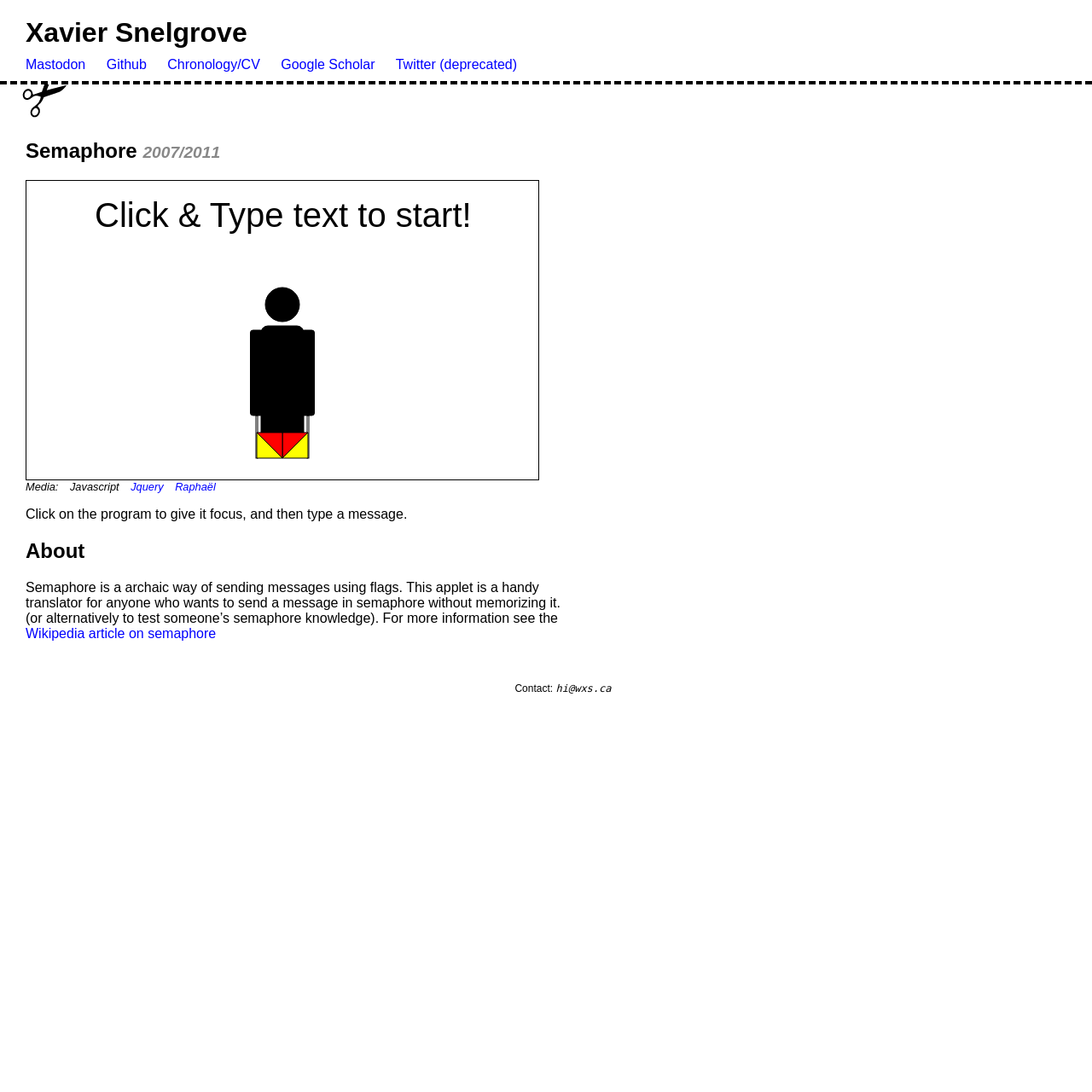Find and specify the bounding box coordinates that correspond to the clickable region for the instruction: "Click on the Google Scholar link".

[0.257, 0.052, 0.343, 0.066]